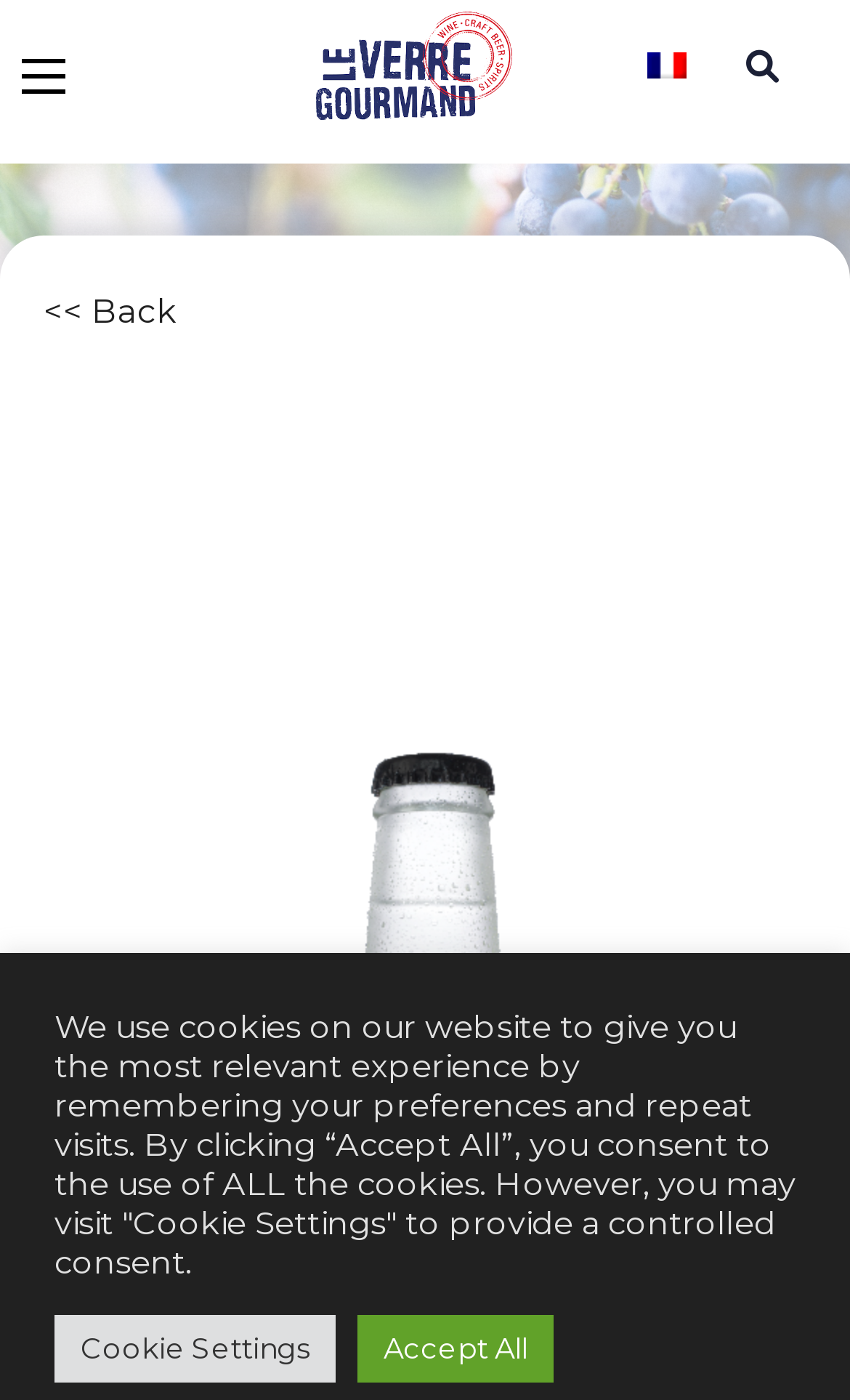Please give a concise answer to this question using a single word or phrase: 
What is the name of the website?

Le Verre Gourmand